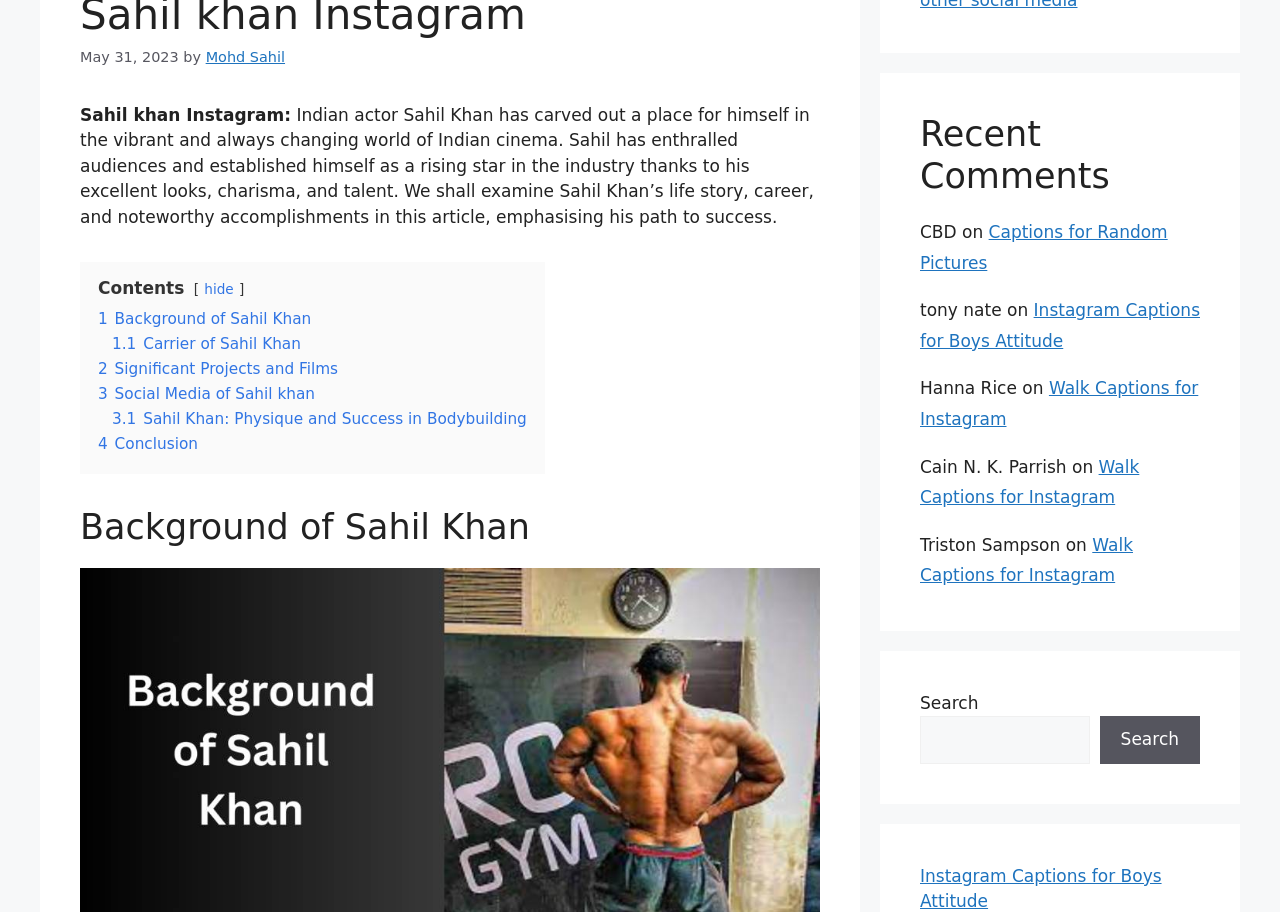From the webpage screenshot, predict the bounding box coordinates (top-left x, top-left y, bottom-right x, bottom-right y) for the UI element described here: Captions for Random Pictures

[0.719, 0.243, 0.912, 0.299]